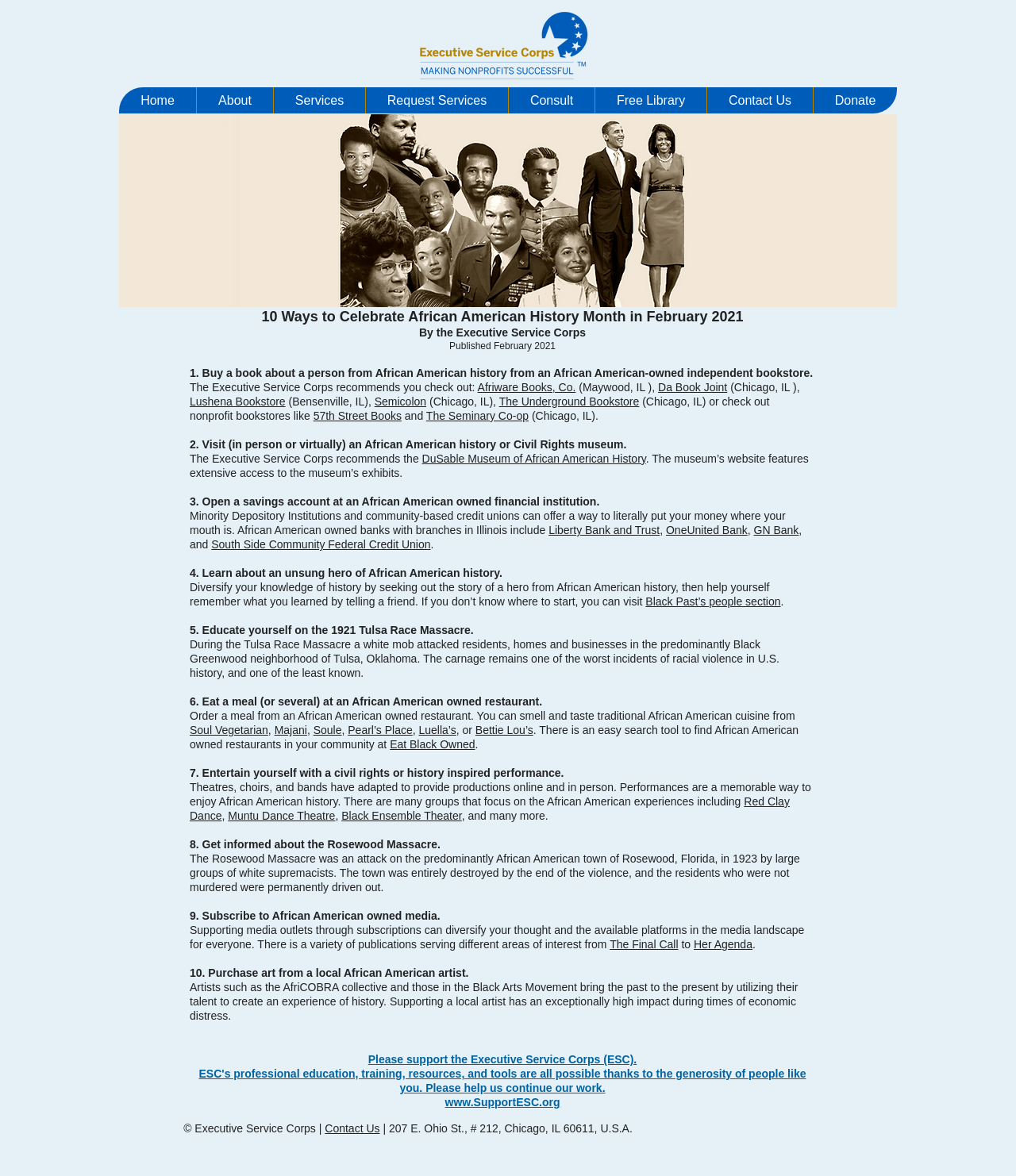Determine the bounding box coordinates for the UI element with the following description: "Majani". The coordinates should be four float numbers between 0 and 1, represented as [left, top, right, bottom].

[0.27, 0.615, 0.302, 0.626]